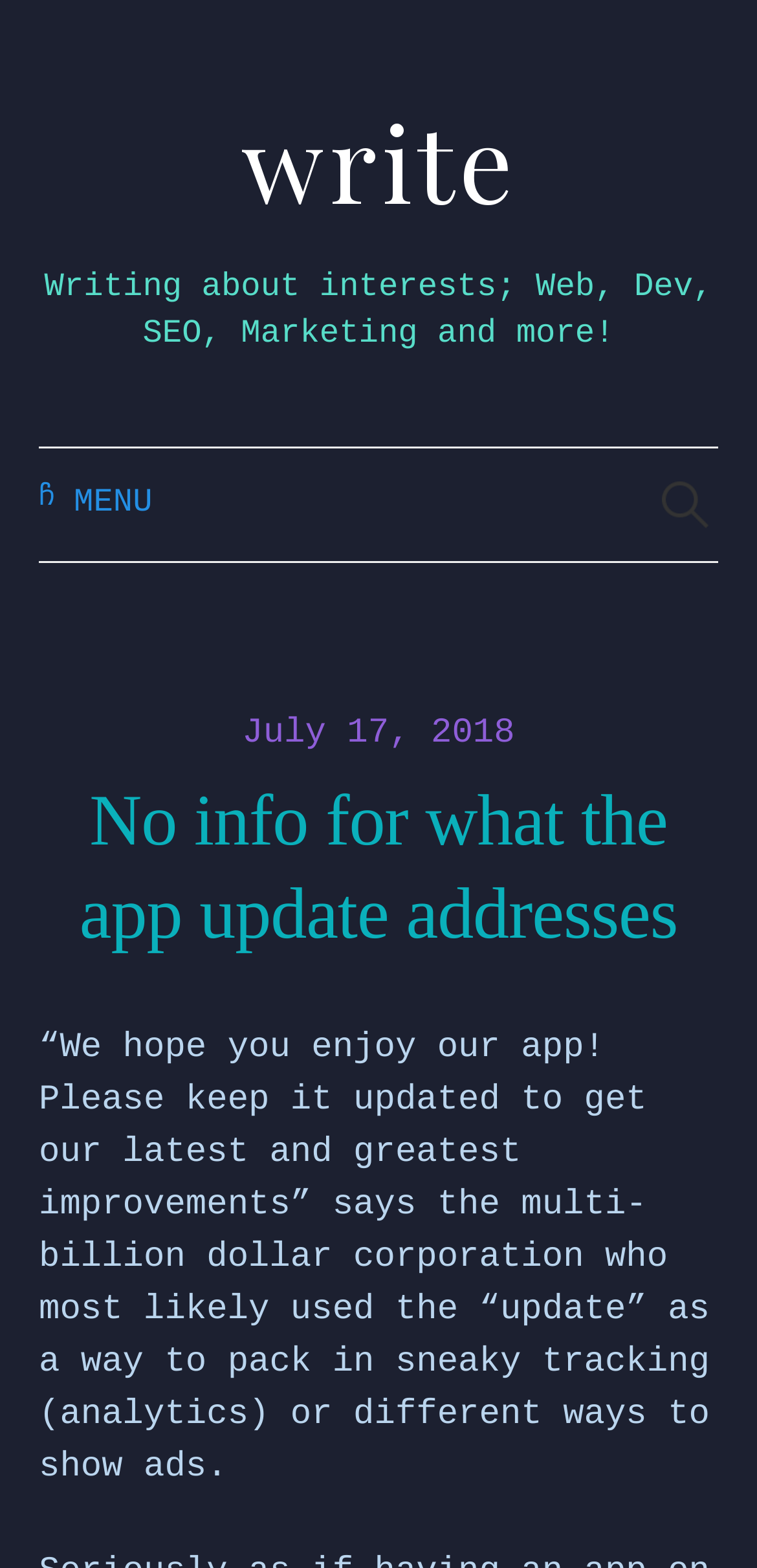Predict the bounding box for the UI component with the following description: "write".

[0.319, 0.057, 0.681, 0.147]